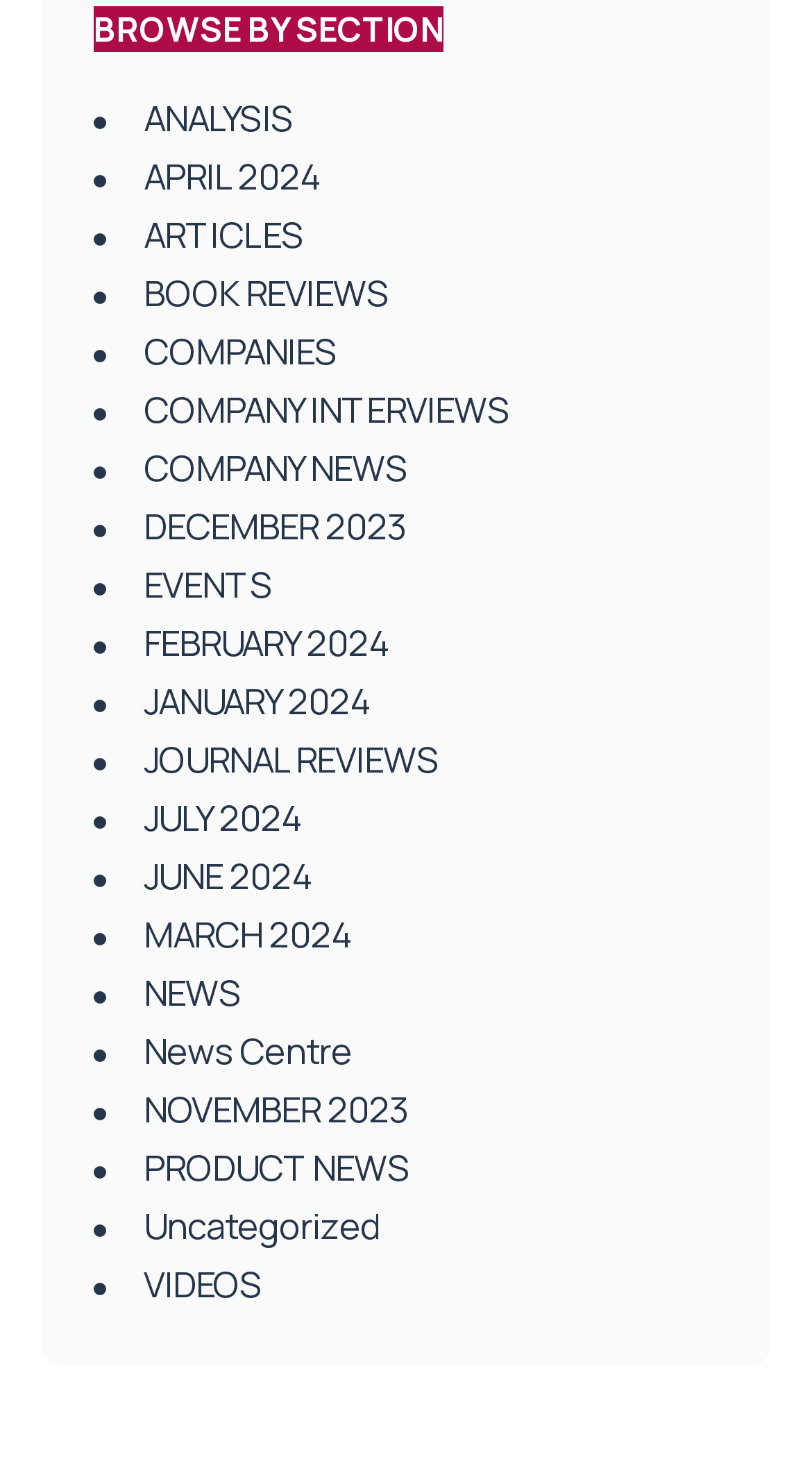Provide a brief response using a word or short phrase to this question:
How many months are listed on the webpage?

7